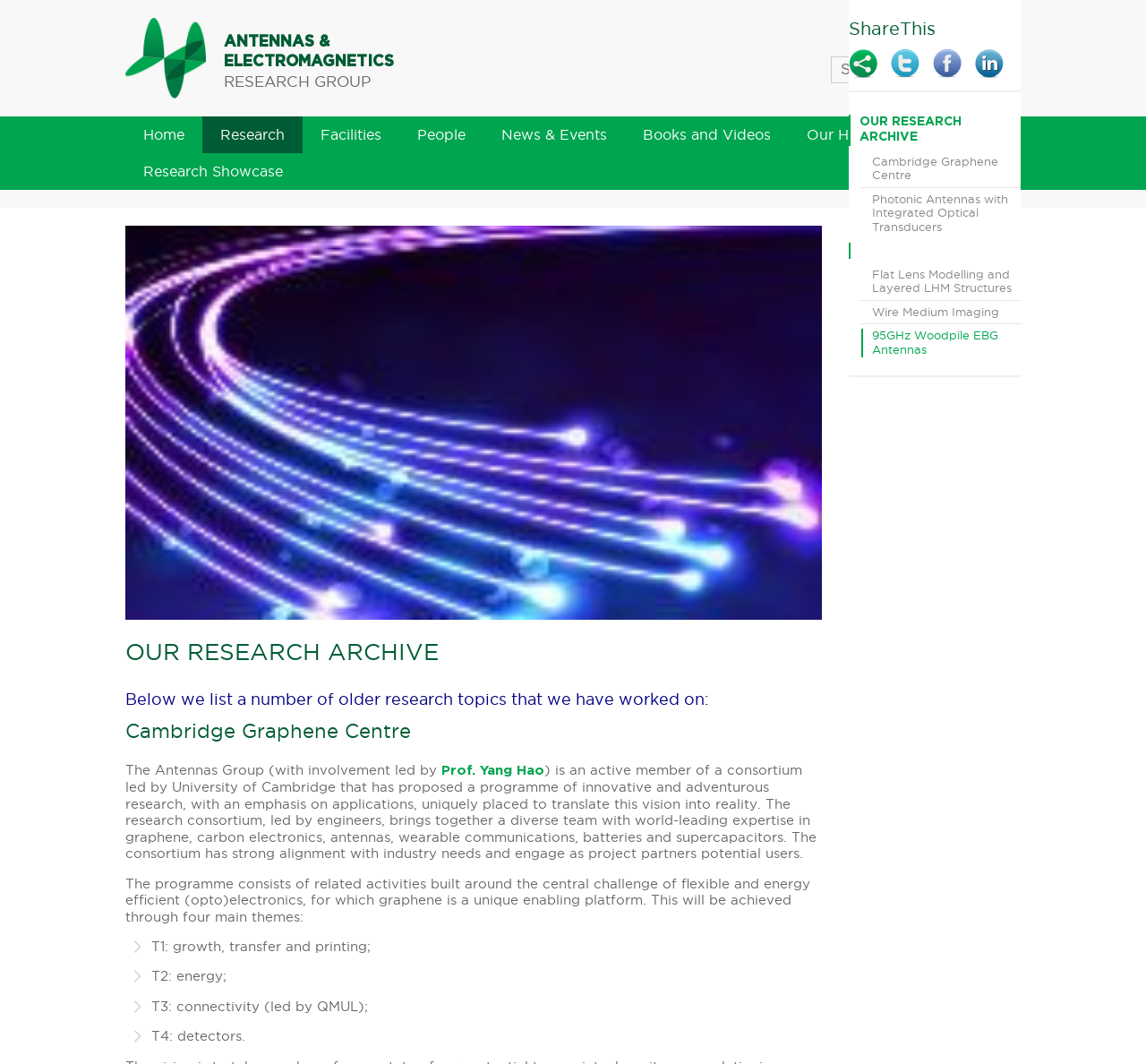Please determine the bounding box coordinates of the element's region to click in order to carry out the following instruction: "Visit the Antenna Metrology Theory and Applications page". The coordinates should be four float numbers between 0 and 1, i.e., [left, top, right, bottom].

[0.177, 0.144, 0.55, 0.173]